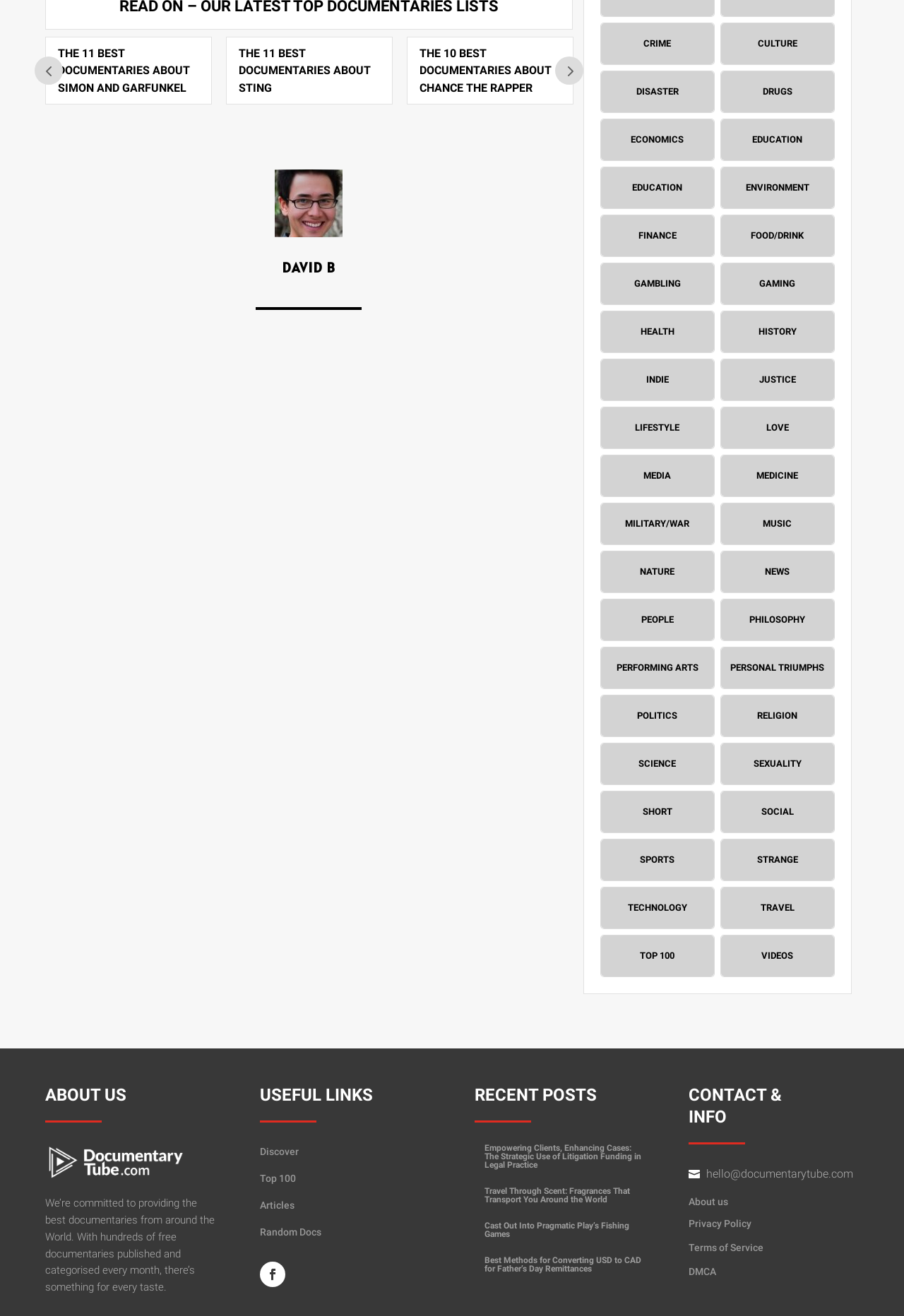What is the category next to 'CRIME'?
Please look at the screenshot and answer using one word or phrase.

CULTURE